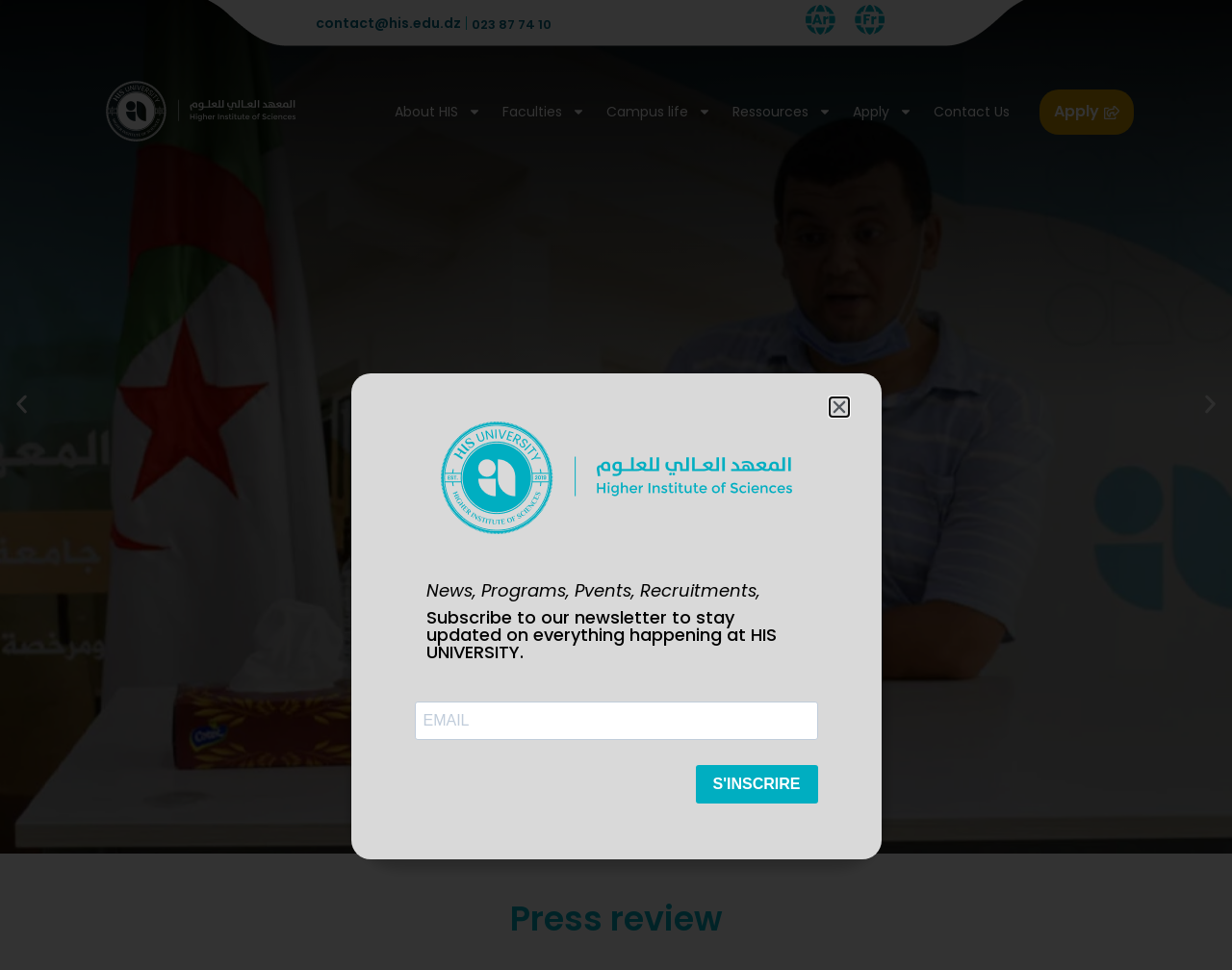Please identify the bounding box coordinates of the element's region that should be clicked to execute the following instruction: "Click the 'Contact Us' link". The bounding box coordinates must be four float numbers between 0 and 1, i.e., [left, top, right, bottom].

[0.749, 0.092, 0.828, 0.138]